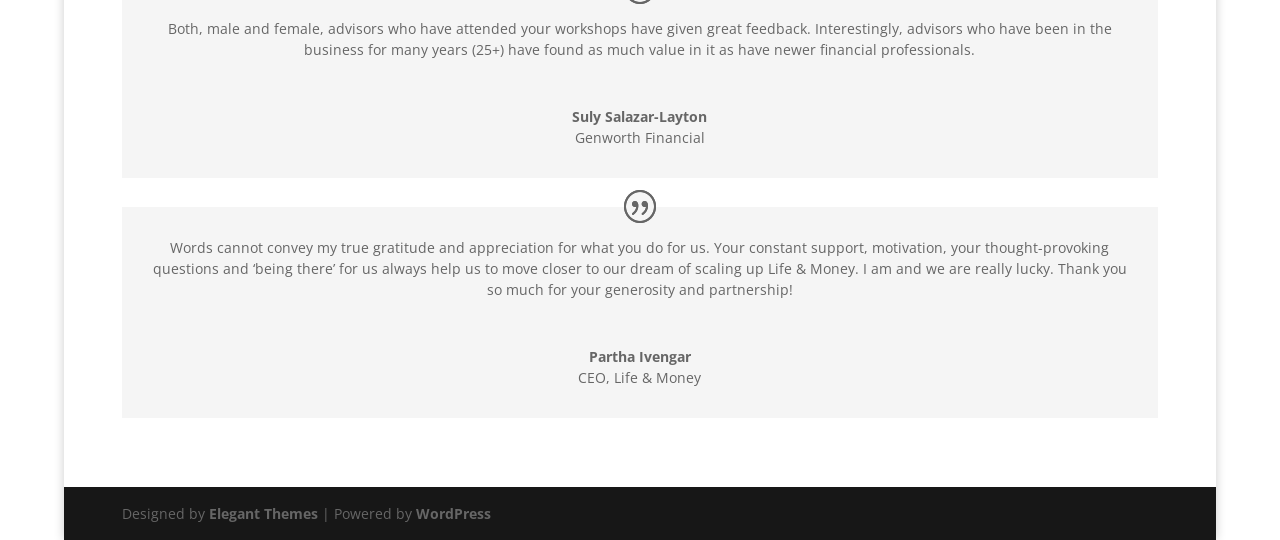Please determine the bounding box coordinates for the UI element described as: "Elegant Themes".

[0.163, 0.933, 0.248, 0.968]